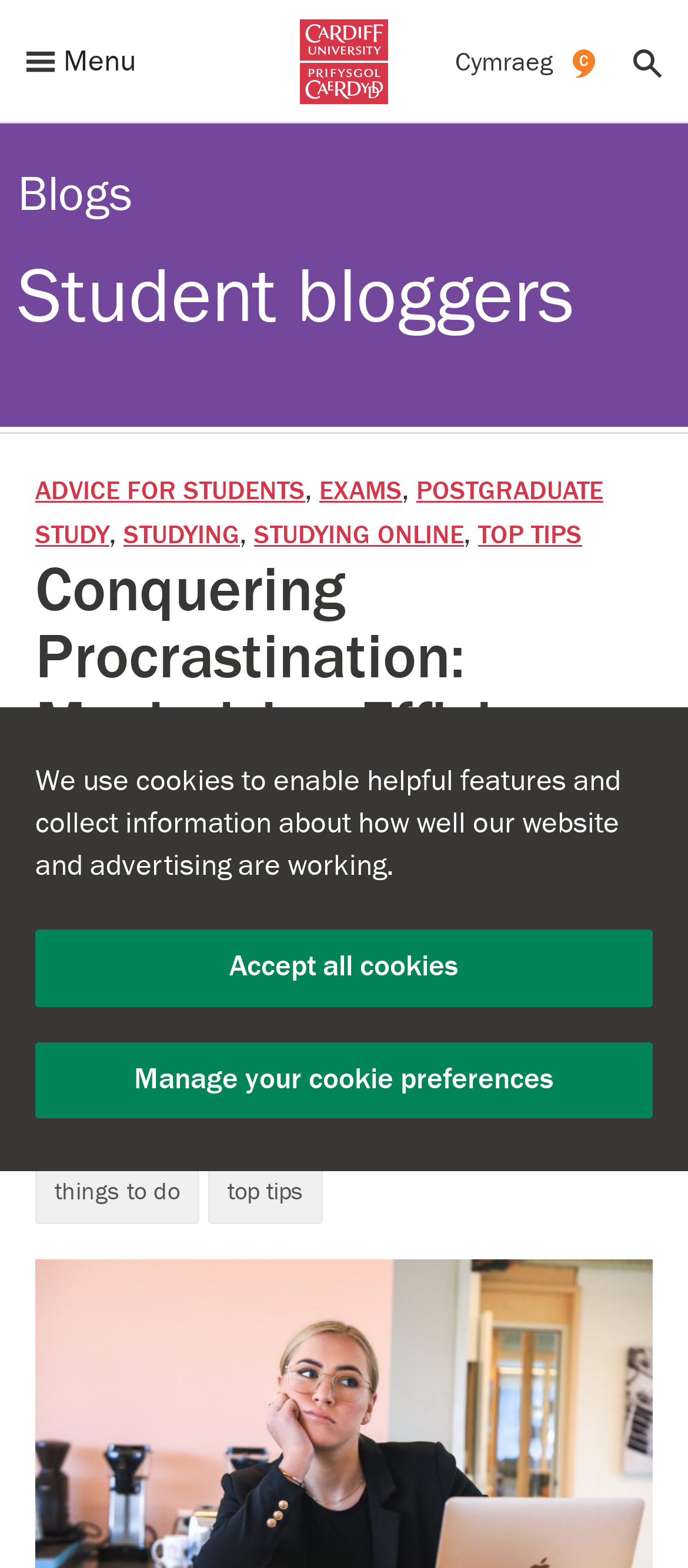Provide the bounding box coordinates of the area you need to click to execute the following instruction: "Go to the blogs page".

[0.026, 0.106, 0.192, 0.143]